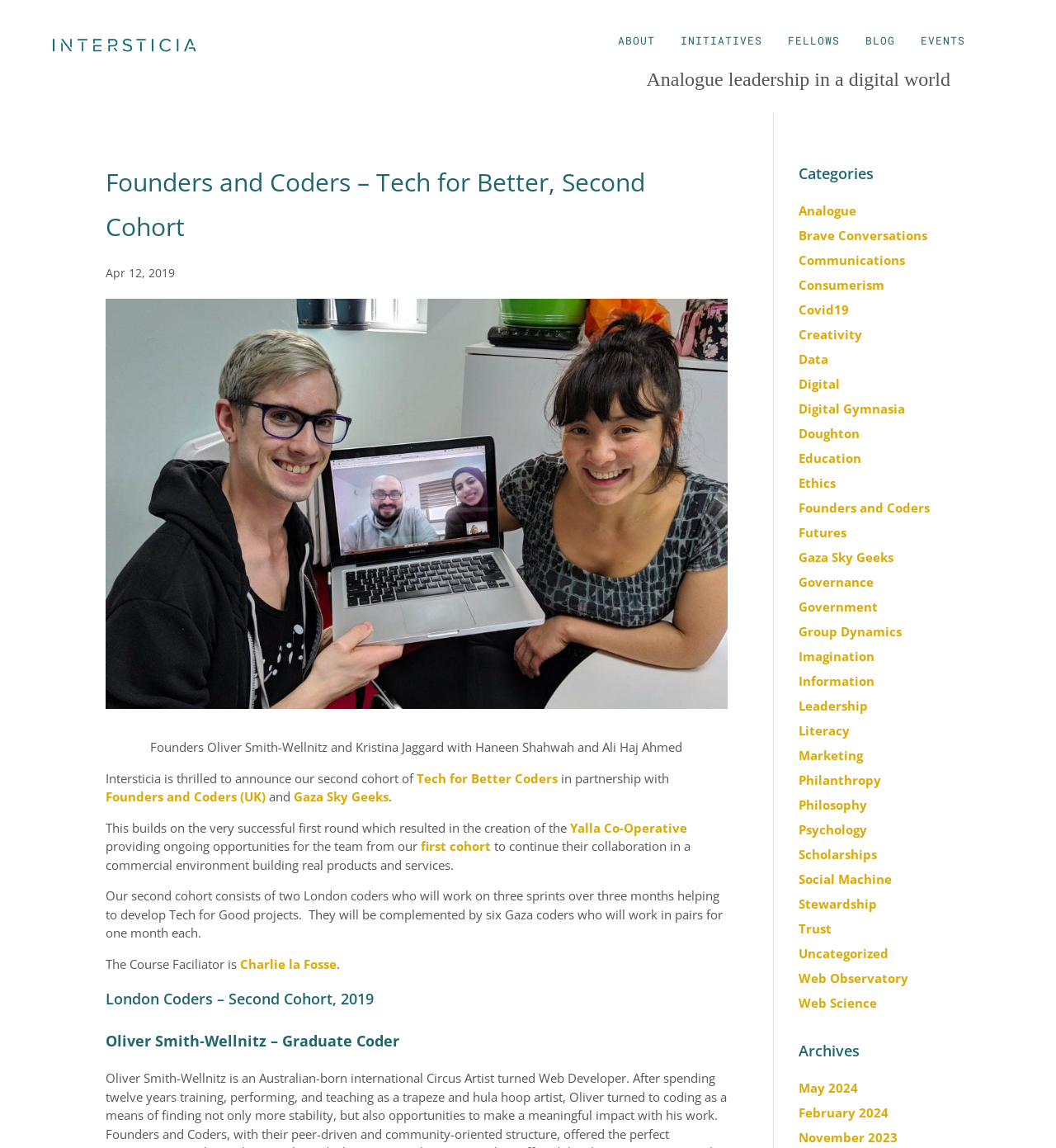Please identify the bounding box coordinates of the element that needs to be clicked to execute the following command: "Explore categories". Provide the bounding box using four float numbers between 0 and 1, formatted as [left, top, right, bottom].

[0.756, 0.142, 0.9, 0.172]